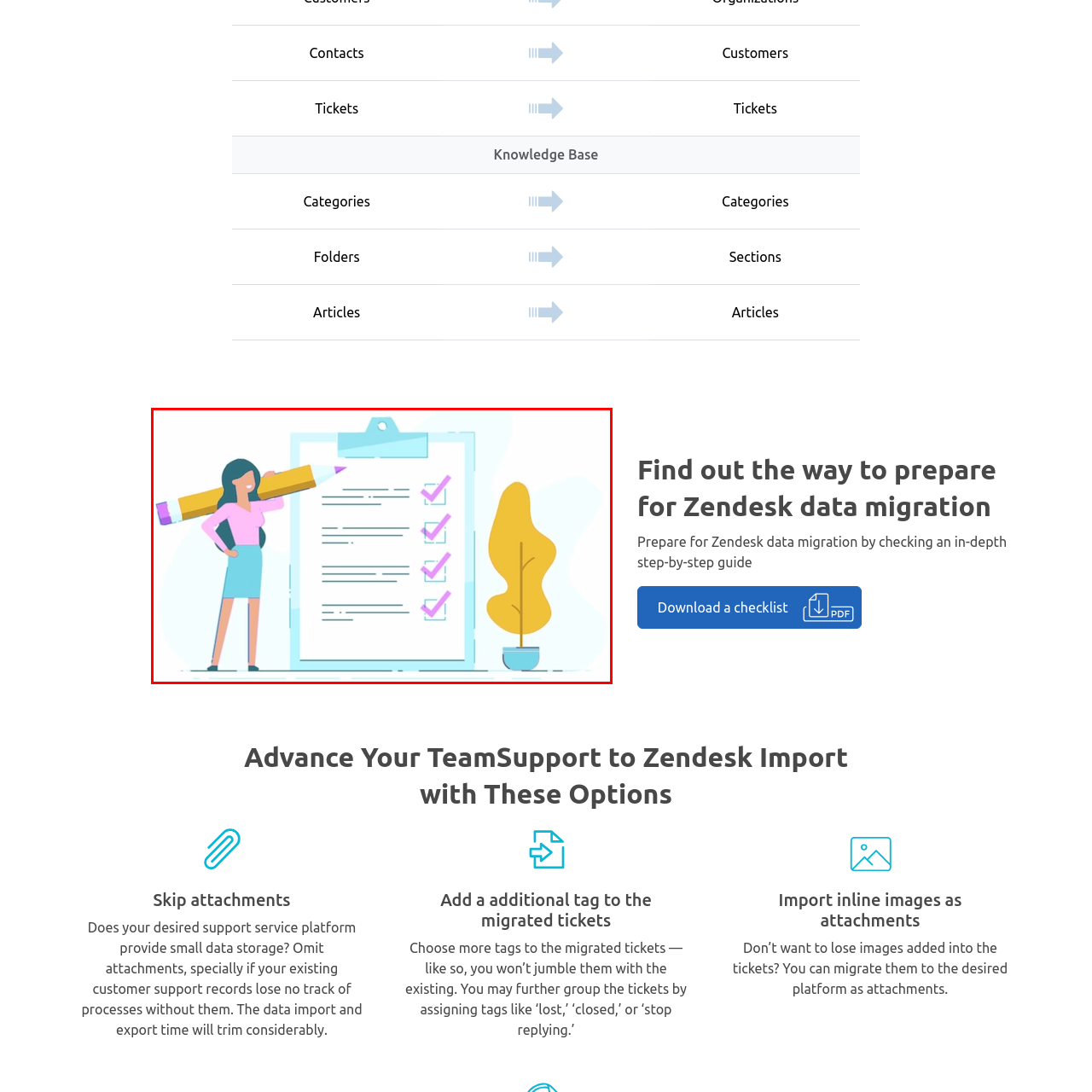Generate an in-depth caption for the image enclosed by the red boundary.

The image features a cheerful woman confidently standing beside a clipboard filled with a checklist. She holds a large pencil over her shoulder, suggesting a proactive approach to completing tasks. The checklist on the clipboard shows several completed items marked with checkmarks, indicating progress and organization. To the right of the clipboard, a stylized potted plant adds a touch of greenery to the scene, enhancing a sense of productivity and focus. The overall design has a modern, vibrant aesthetic, embodying themes of preparation and diligence, likely in the context of planning or project management.